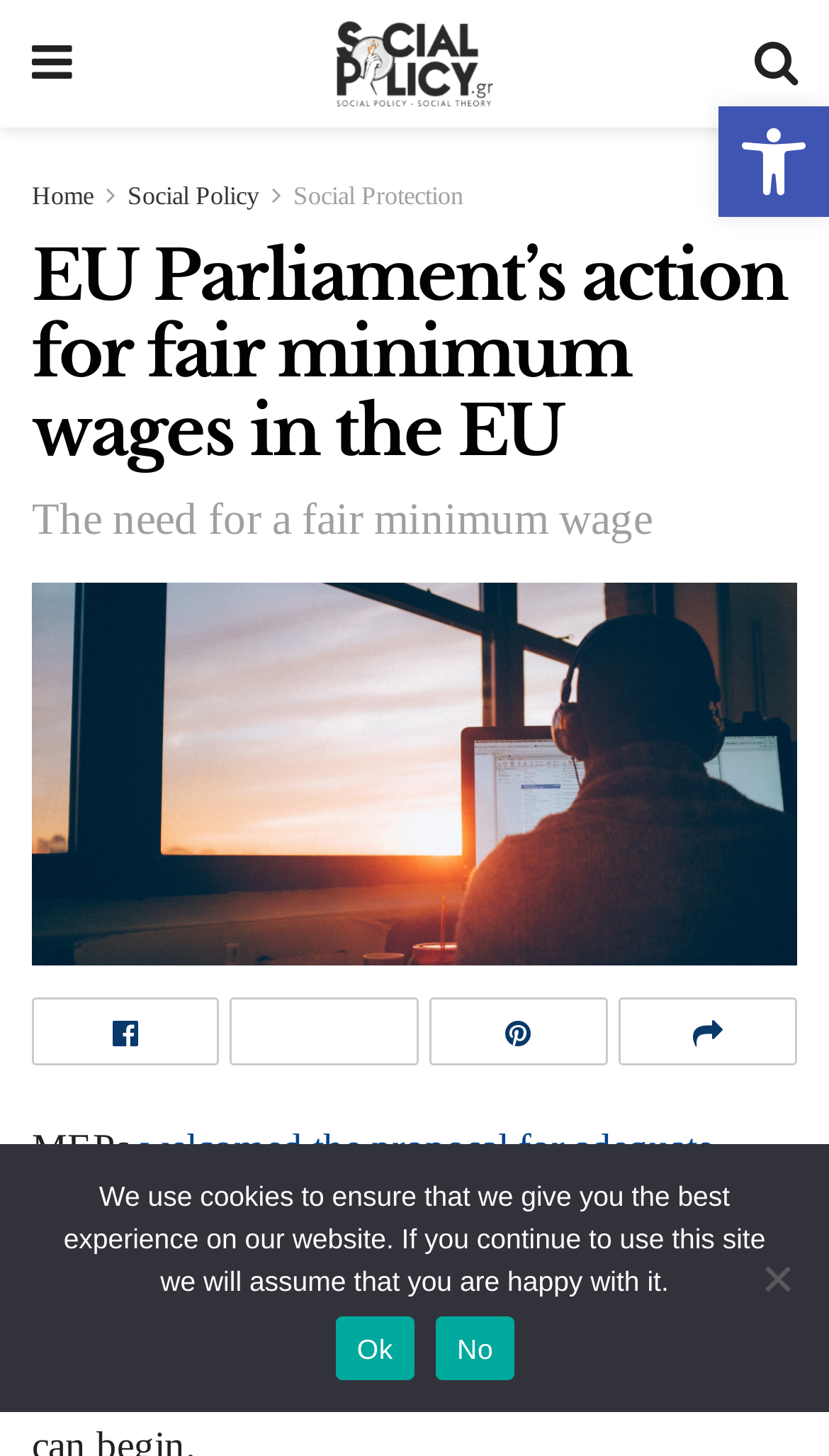Please indicate the bounding box coordinates of the element's region to be clicked to achieve the instruction: "Click on Home". Provide the coordinates as four float numbers between 0 and 1, i.e., [left, top, right, bottom].

[0.038, 0.124, 0.113, 0.145]